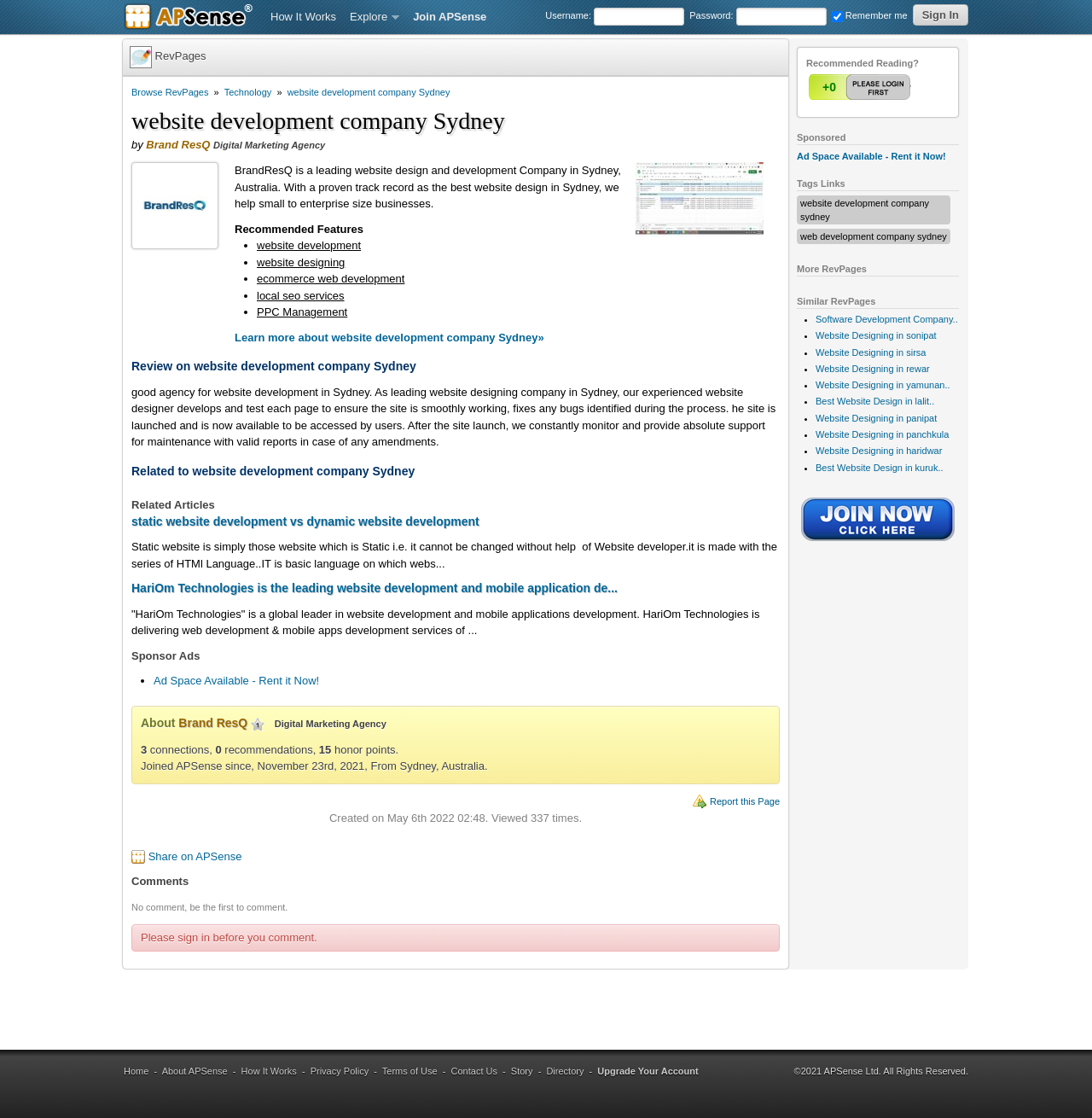Give a detailed account of the webpage.

This webpage is about BrandResQ, a leading website design and development company in Sydney, Australia. At the top of the page, there are several links, including "APSense Business Social Networking" and "How It Works", "Explore", and "Join APSense". Below these links, there is a login form with fields for username and password, along with a "Sign In" button.

On the left side of the page, there is a heading "RevPages" with several links underneath, including "Browse RevPages" and "Technology". Below these links, there is a heading "website development company Sydney" with a brief description of BrandResQ as a digital marketing agency.

To the right of the login form, there is a section with a heading "Recommended Features" that lists several features, including "website development", "website designing", "ecommerce web development", "local seo services", and "PPC Management". Below this section, there is a link to "Learn more about website development company Sydney".

The main content of the page is divided into several sections, including "Review on website development company Sydney", "Related to website development company Sydney", and "Related Articles". These sections contain descriptive text about website development, including the differences between static and dynamic website development.

On the right side of the page, there is a section with a heading "Sponsor Ads" that contains a link to "Ad Space Available - Rent it Now!". Below this section, there is a heading "About Brand ResQ" with a brief description of the company as a junior digital marketing agency.

At the bottom of the page, there are several links, including "Report this Page" and "Share on APSense". There is also a section with a heading "Comments" that indicates no comments have been made yet. Finally, there is a section with a heading "Recommended Reading?" that contains several buttons and links.